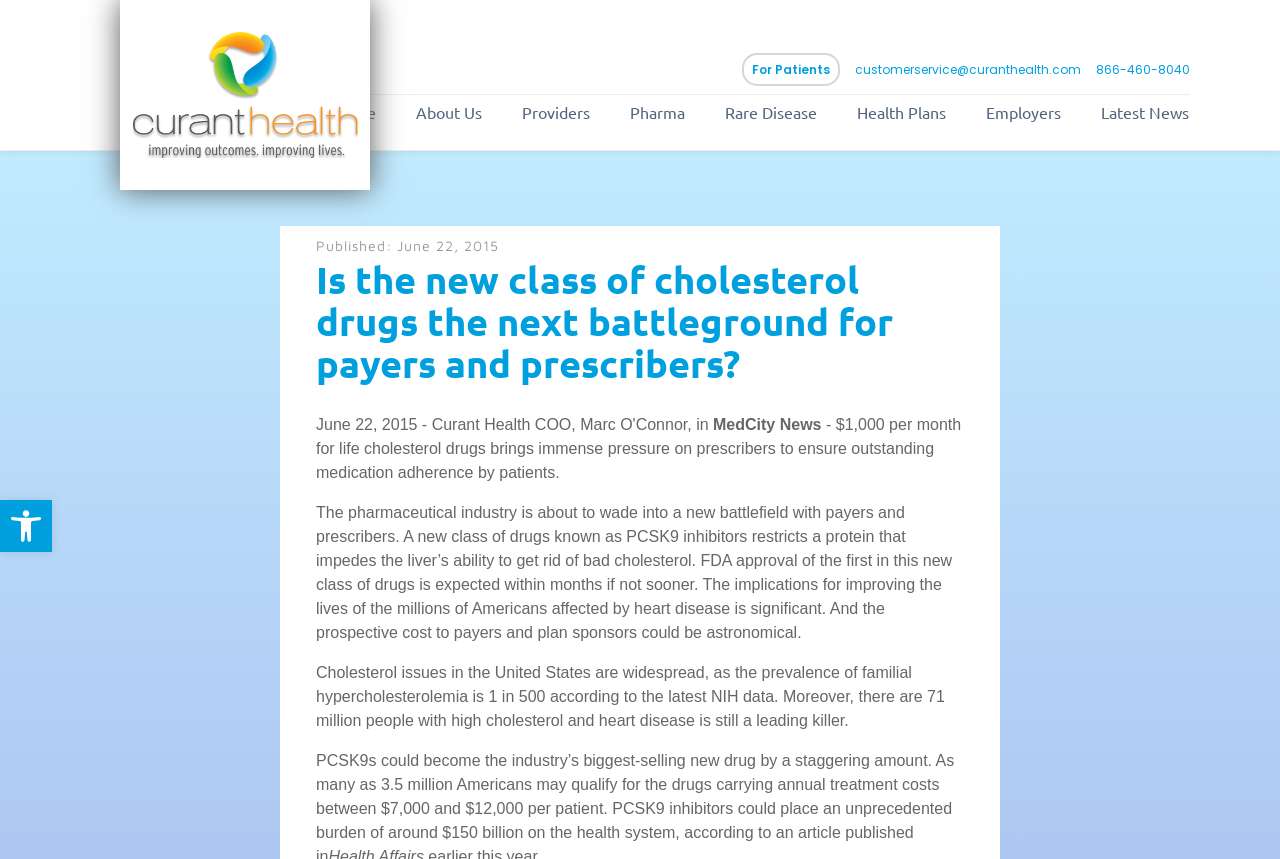What is the topic of the news article?
Please analyze the image and answer the question with as much detail as possible.

I found the topic of the news article by reading the main heading and the static text elements that follow, which mention cholesterol drugs and their impact on patients and prescribers.